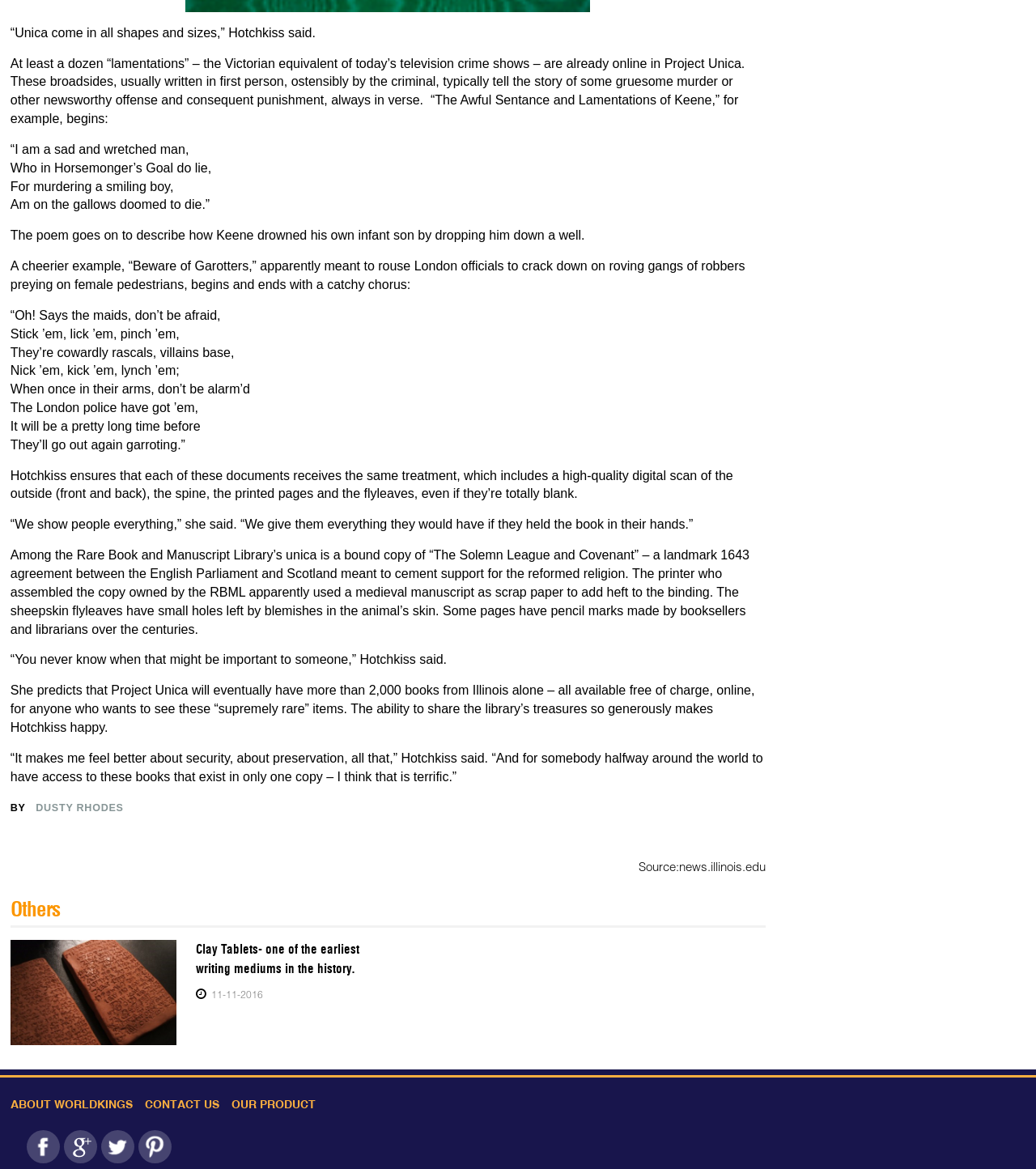Determine the bounding box of the UI component based on this description: "alt="0_wallpaper.JPG"". The bounding box coordinates should be four float values between 0 and 1, i.e., [left, top, right, bottom].

[0.01, 0.804, 0.171, 0.894]